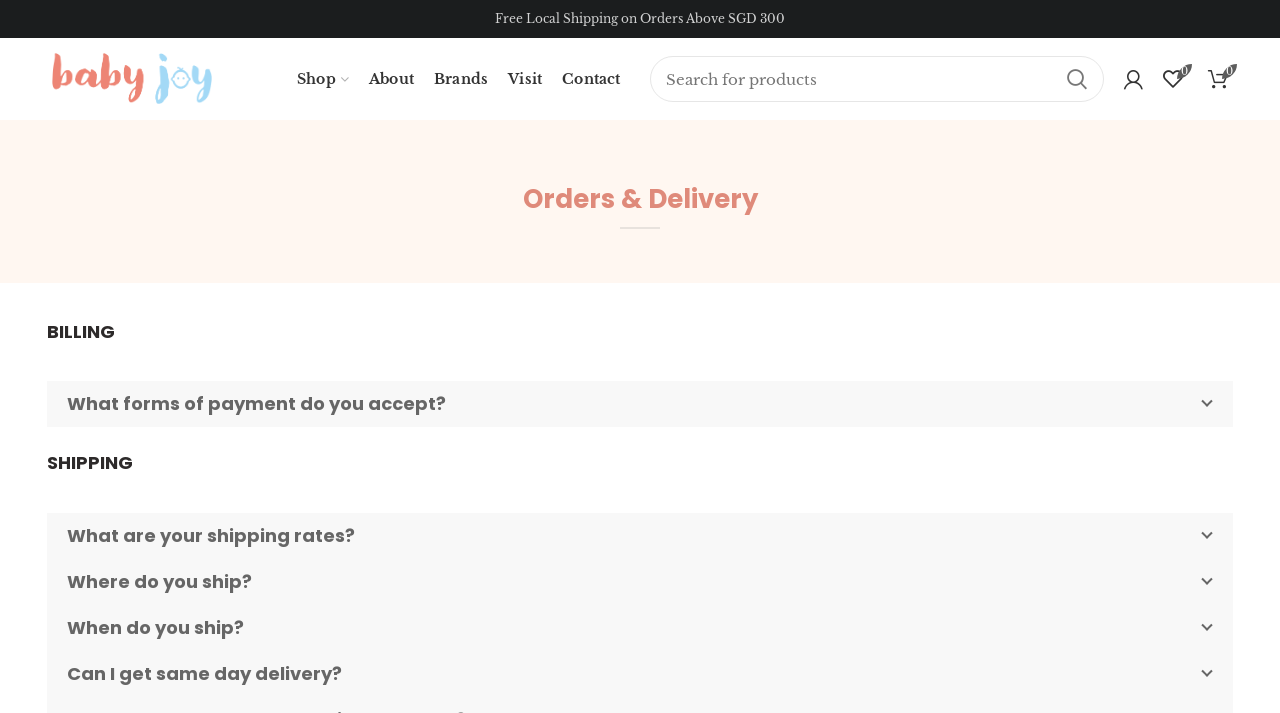What are the available shipping rate options? Using the information from the screenshot, answer with a single word or phrase.

Not specified